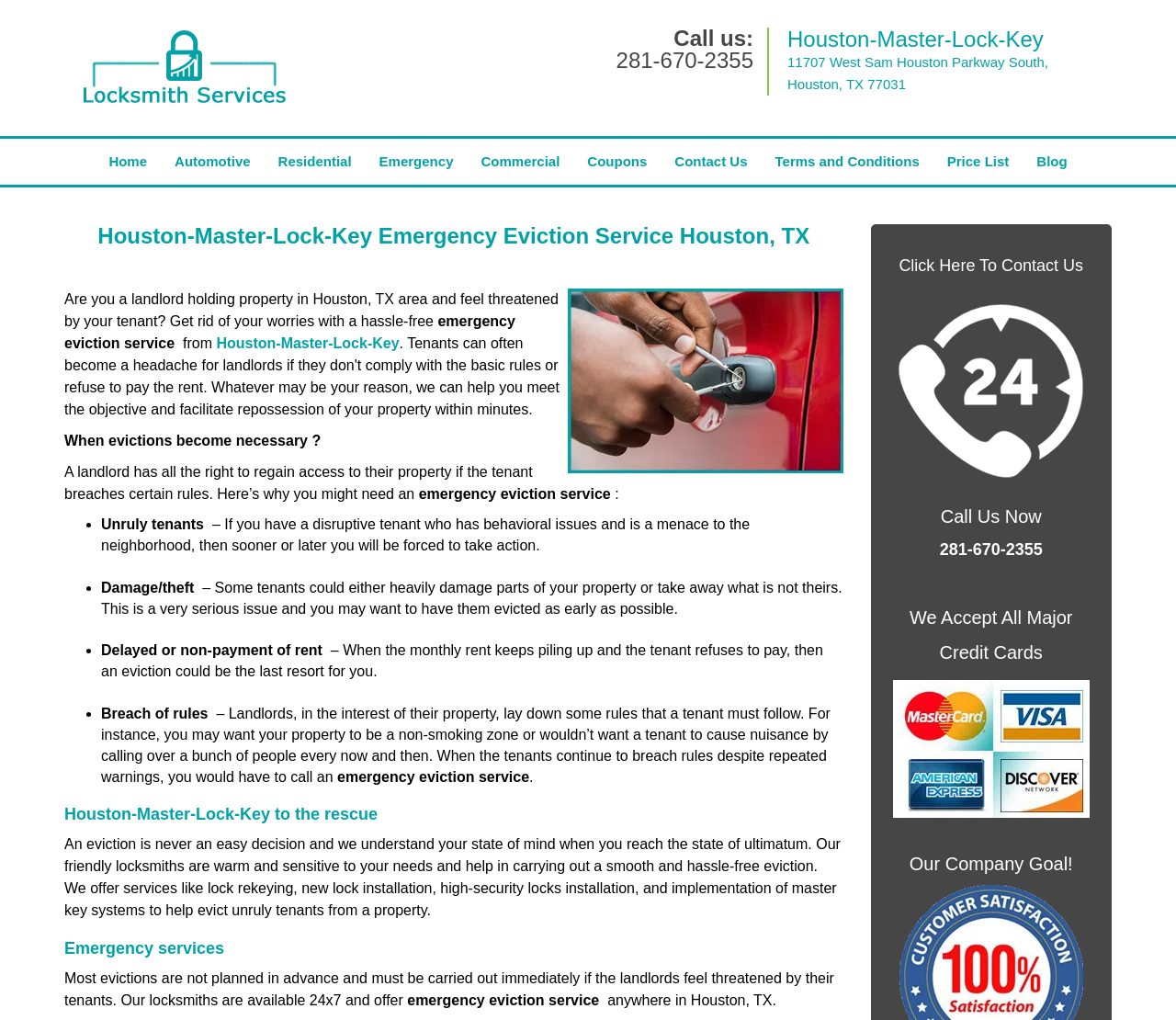Give the bounding box coordinates for this UI element: "Click Here To Contact Us". The coordinates should be four float numbers between 0 and 1, arranged as [left, top, right, bottom].

[0.764, 0.252, 0.921, 0.27]